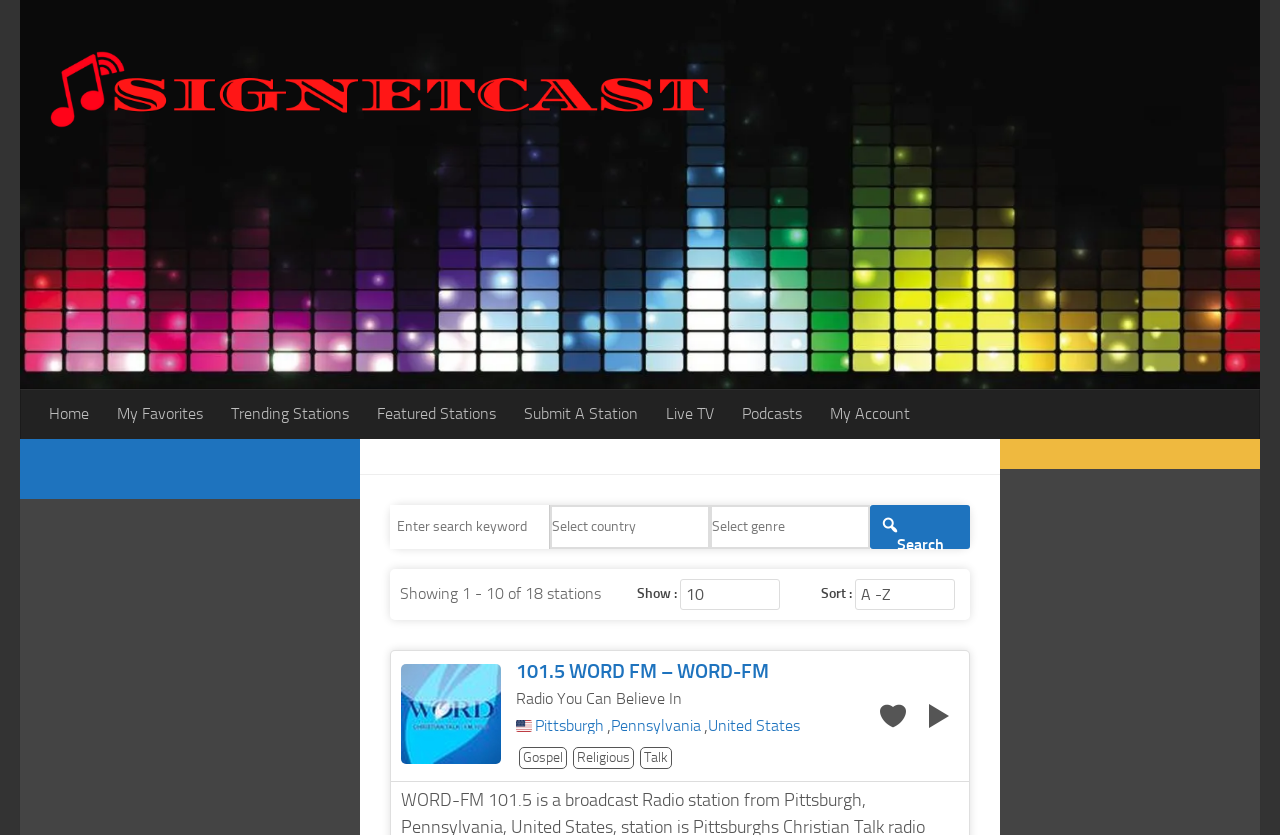What is the genre of the first station listed?
Could you please answer the question thoroughly and with as much detail as possible?

The first station listed is '101.5 WORD FM – WORD-FM', and its genre is indicated by the link 'Gospel' located below the station name.